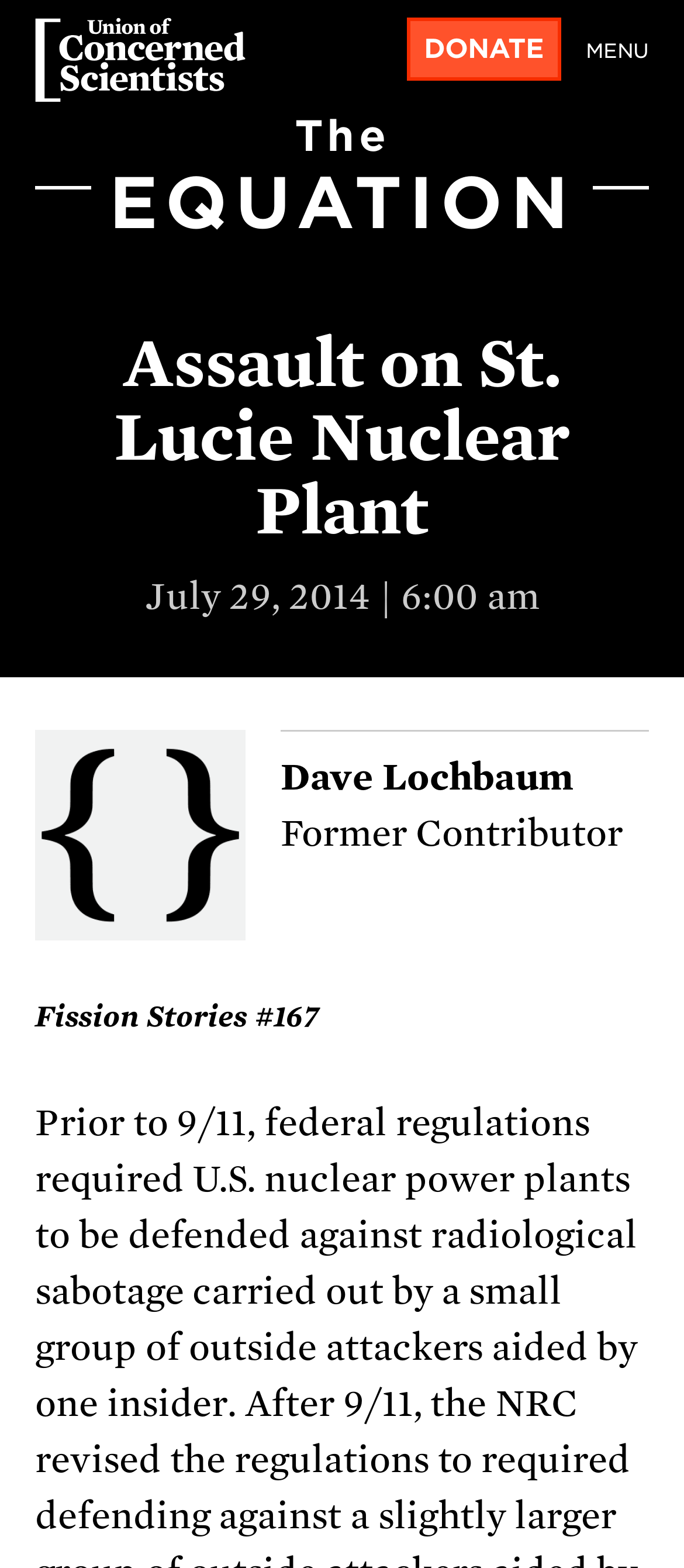Bounding box coordinates are specified in the format (top-left x, top-left y, bottom-right x, bottom-right y). All values are floating point numbers bounded between 0 and 1. Please provide the bounding box coordinate of the region this sentence describes: The Equation

[0.051, 0.118, 0.949, 0.152]